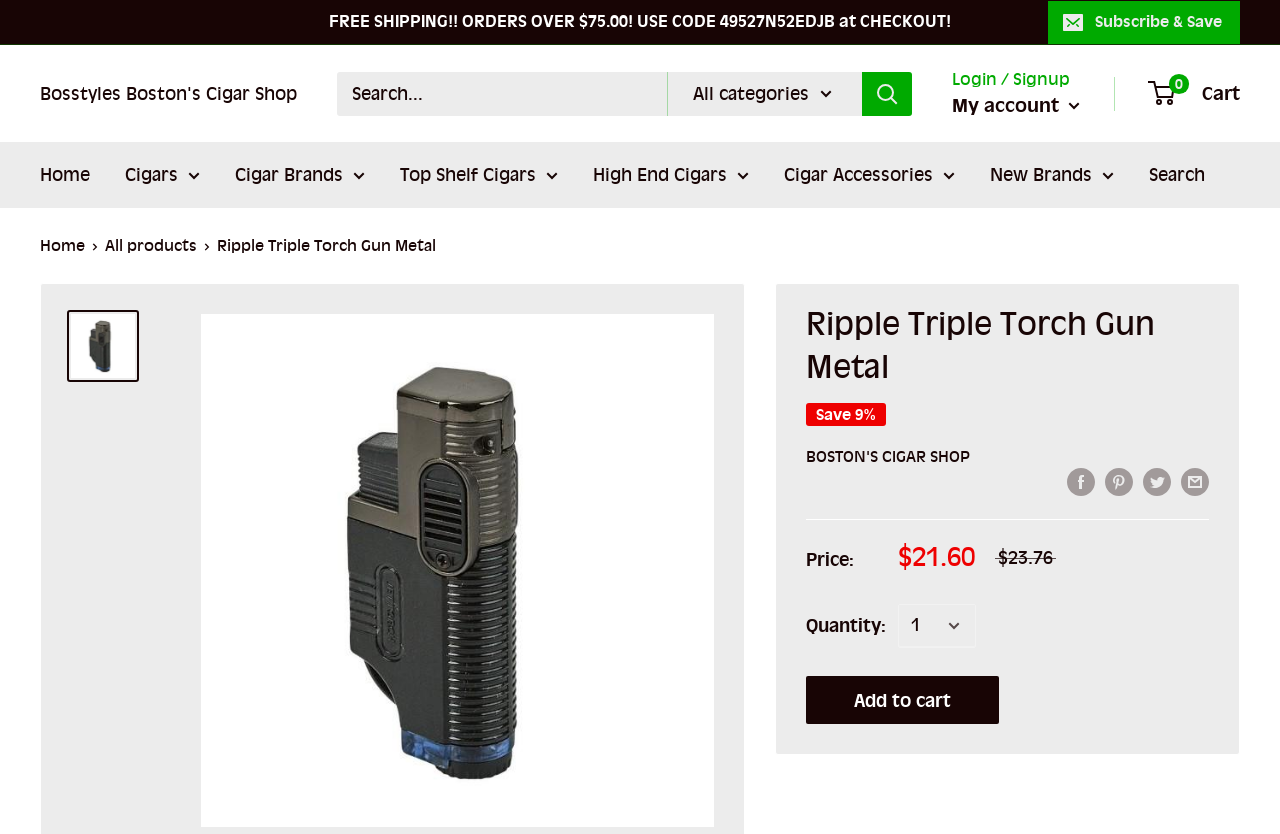Kindly determine the bounding box coordinates for the area that needs to be clicked to execute this instruction: "Subscribe to newsletter".

[0.819, 0.001, 0.969, 0.052]